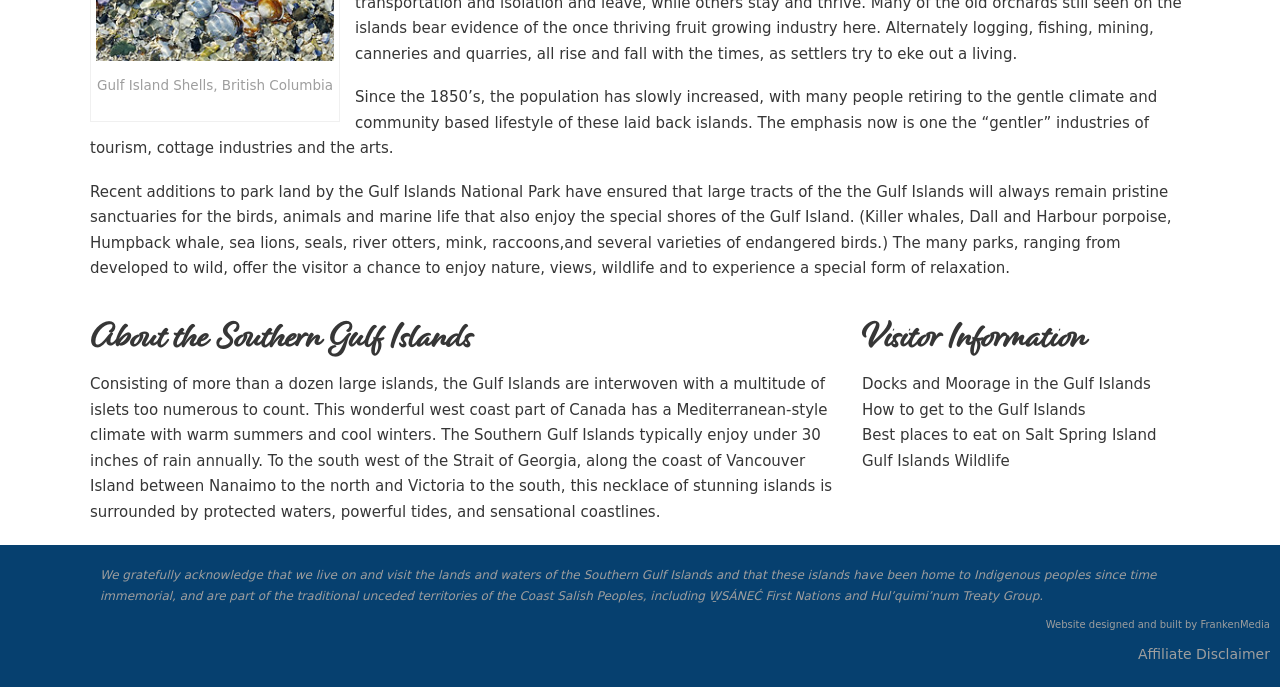Determine the bounding box for the described UI element: "Gulf Islands Wildlife".

[0.673, 0.653, 0.789, 0.69]